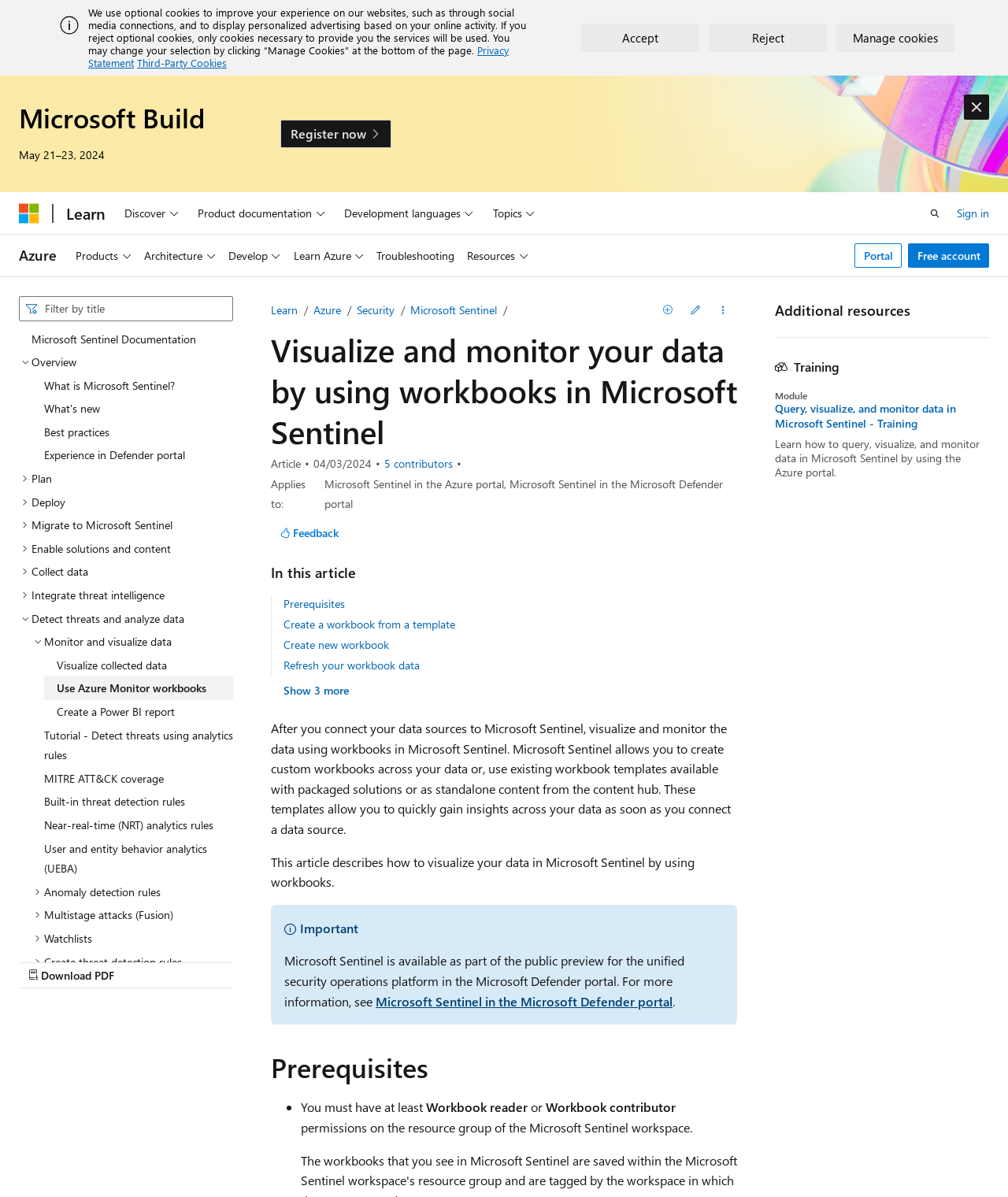Identify the bounding box coordinates of the region I need to click to complete this instruction: "Download PDF".

[0.019, 0.804, 0.231, 0.825]